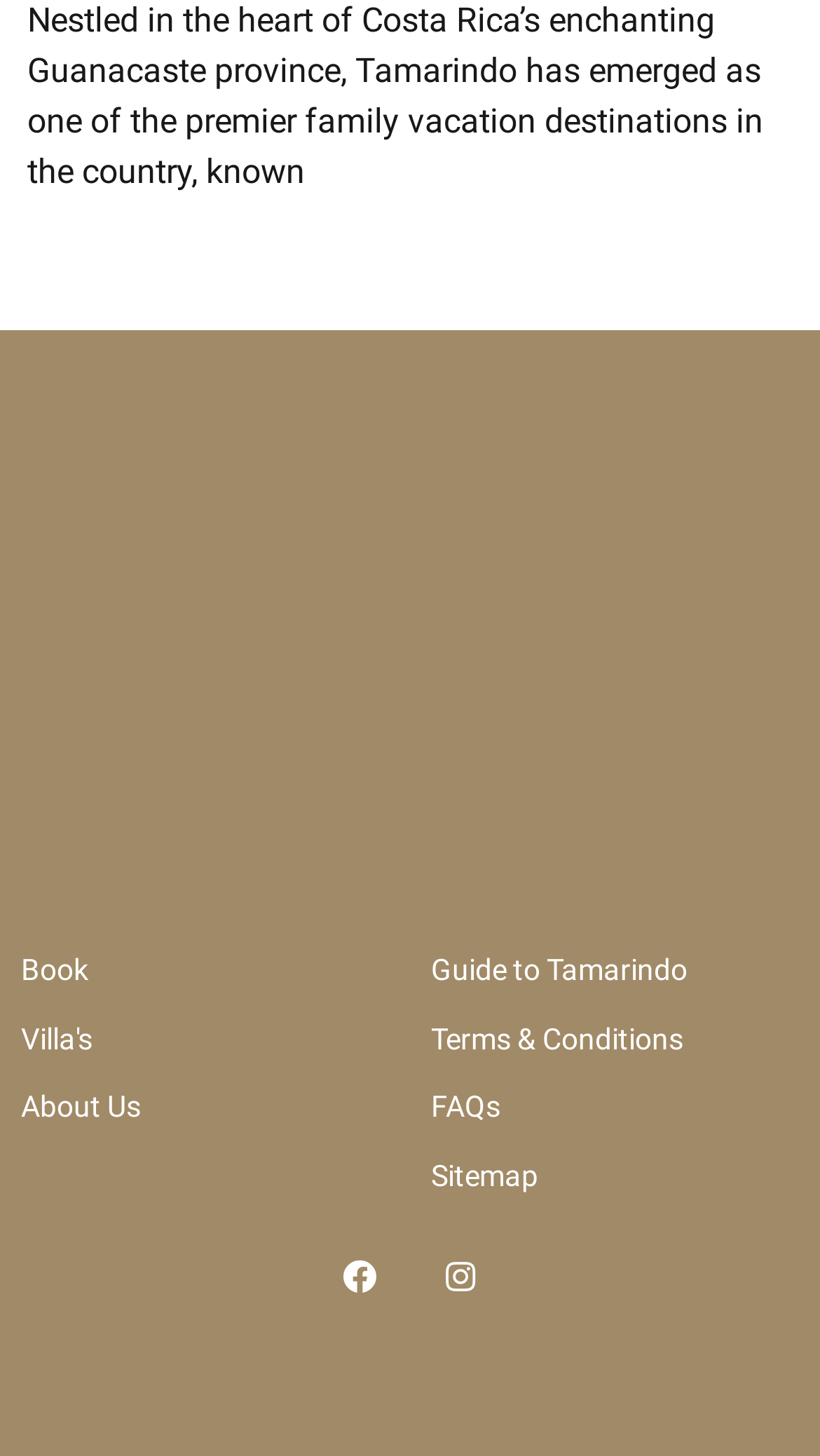What type of content is available in the 'Guide to Tamarindo' link?
Using the image provided, answer with just one word or phrase.

Information about Tamarindo